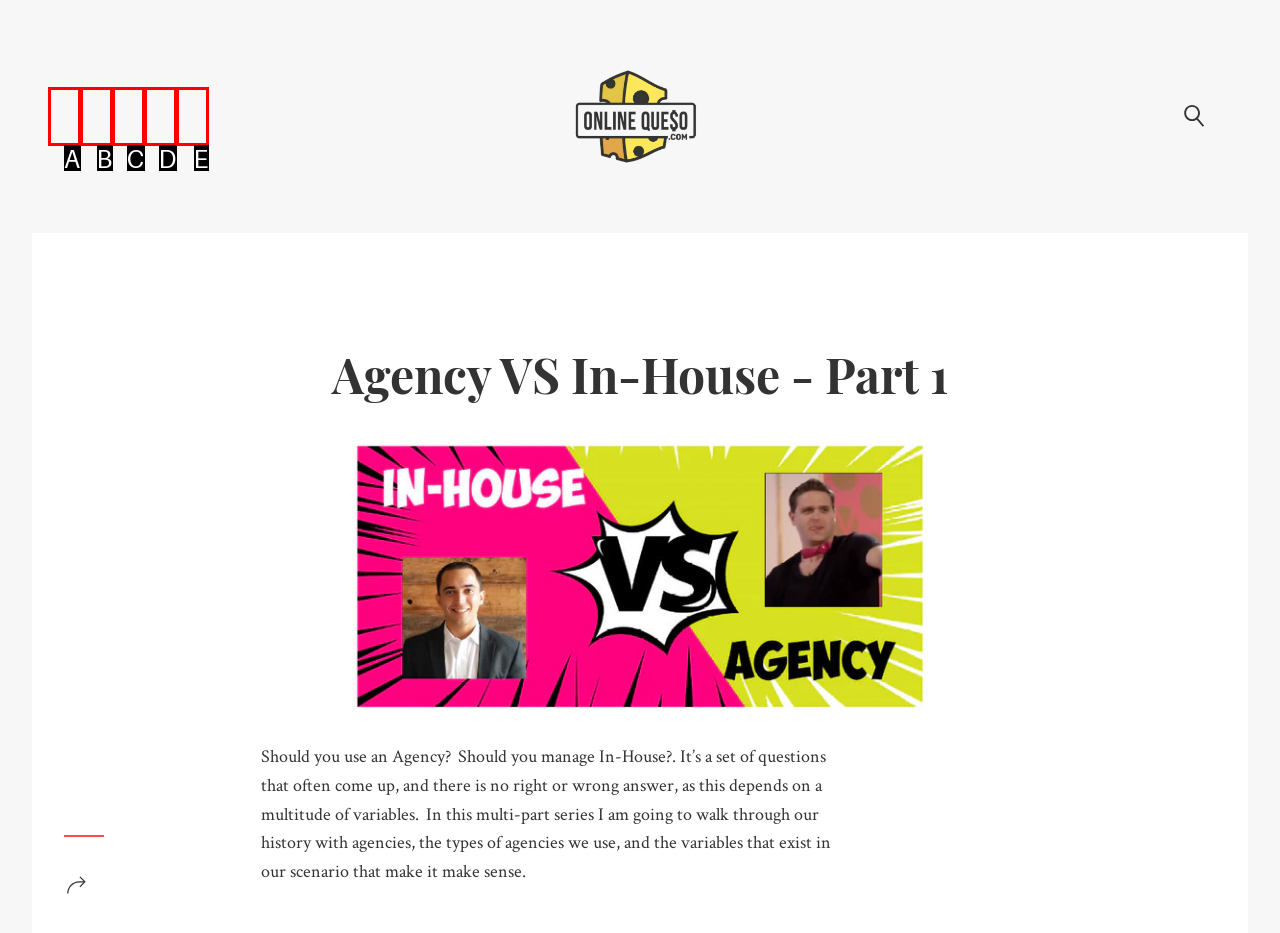From the provided choices, determine which option matches the description: Podcasts. Respond with the letter of the correct choice directly.

D